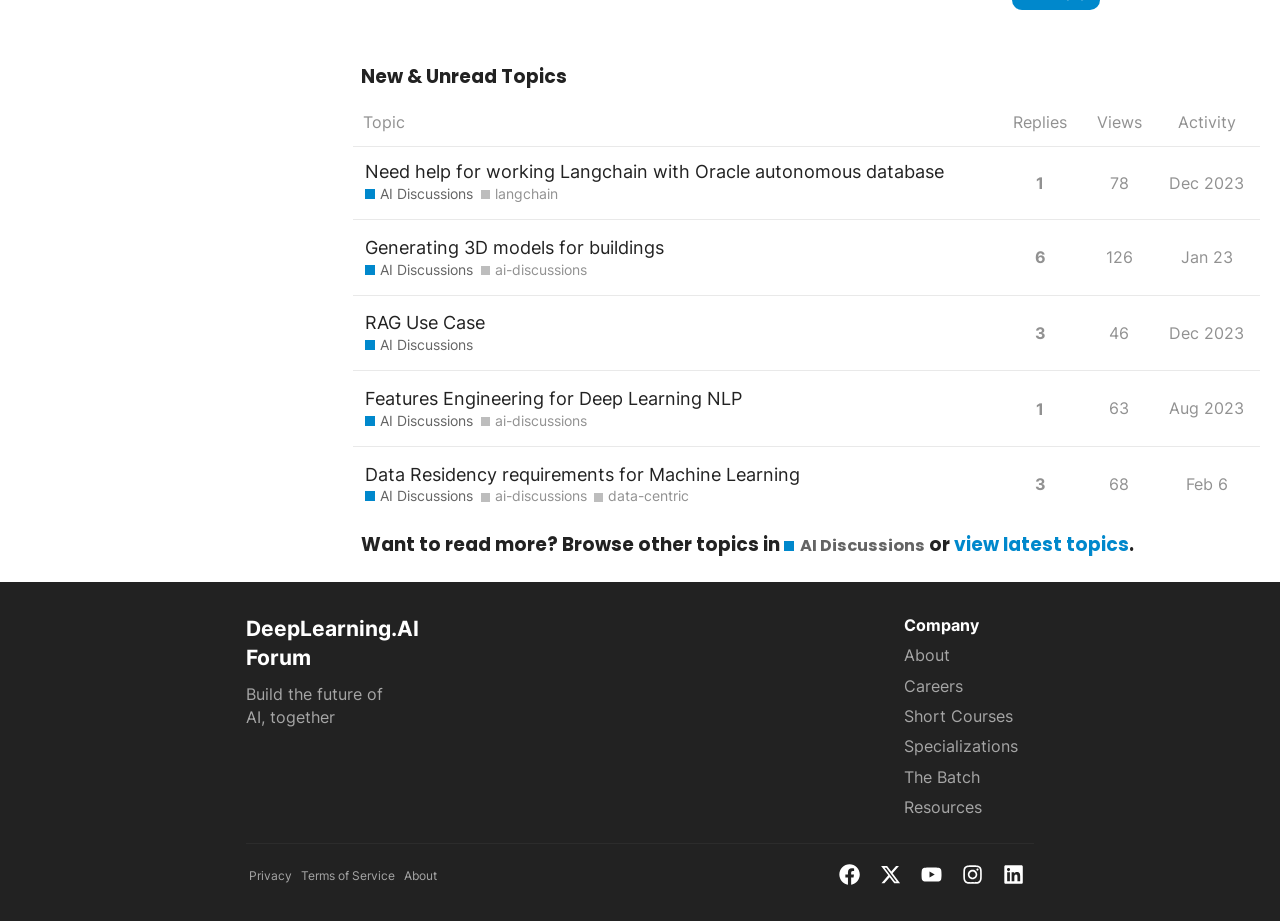Pinpoint the bounding box coordinates of the clickable element needed to complete the instruction: "View topic Generating 3D models for buildings". The coordinates should be provided as four float numbers between 0 and 1: [left, top, right, bottom].

[0.275, 0.238, 0.782, 0.321]